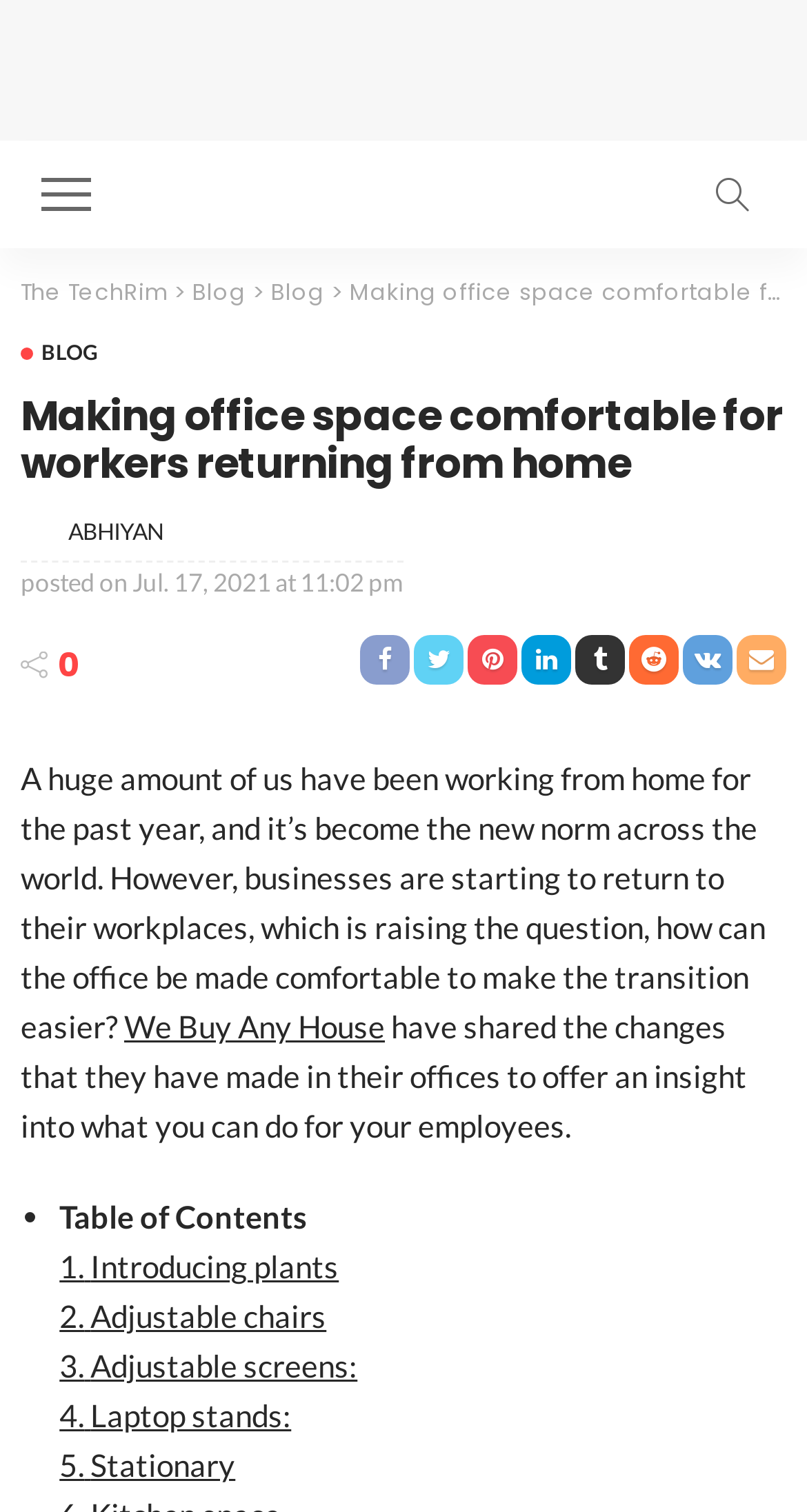How many social media links are there?
Kindly give a detailed and elaborate answer to the question.

I counted the number of link elements with icons, such as '', '', etc., which are commonly used to represent social media platforms.